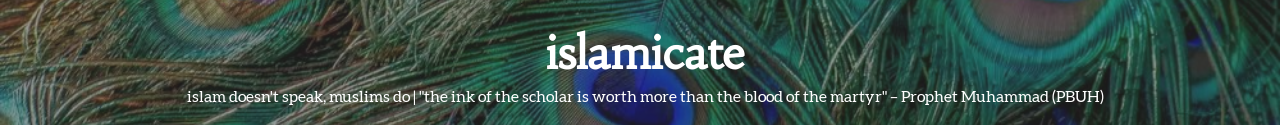Answer the question with a single word or phrase: 
Is the quote attributed to Prophet Muhammad?

Yes